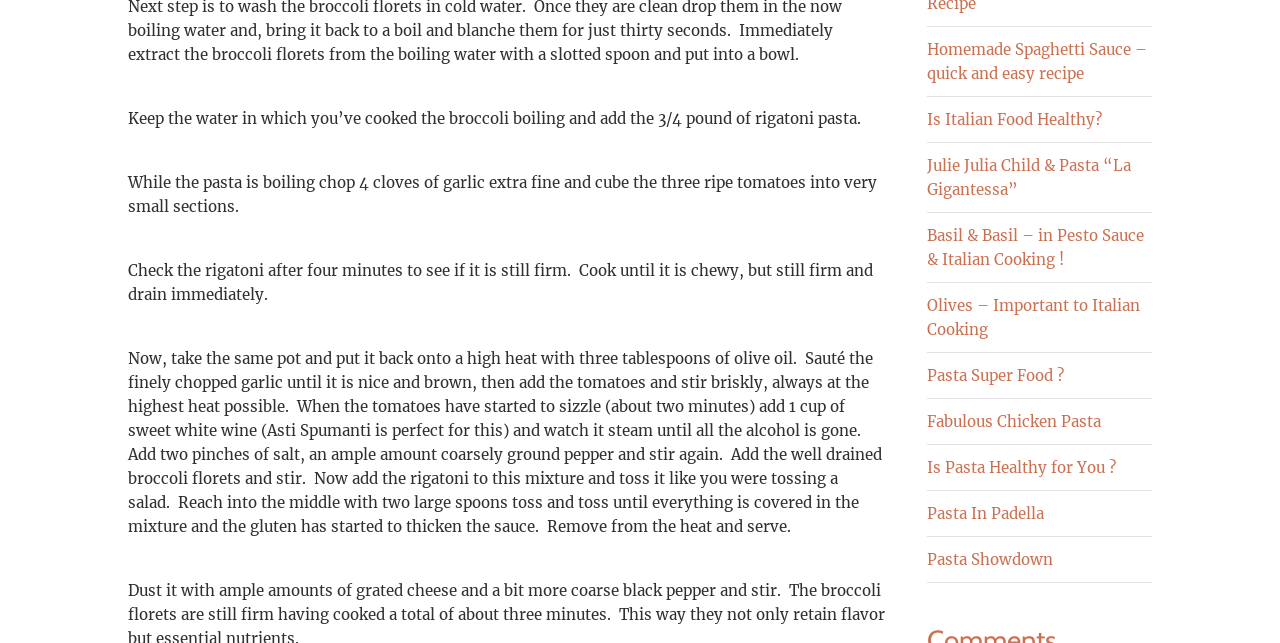Please locate the bounding box coordinates for the element that should be clicked to achieve the following instruction: "Read about the healthiness of Italian food". Ensure the coordinates are given as four float numbers between 0 and 1, i.e., [left, top, right, bottom].

[0.724, 0.17, 0.861, 0.2]